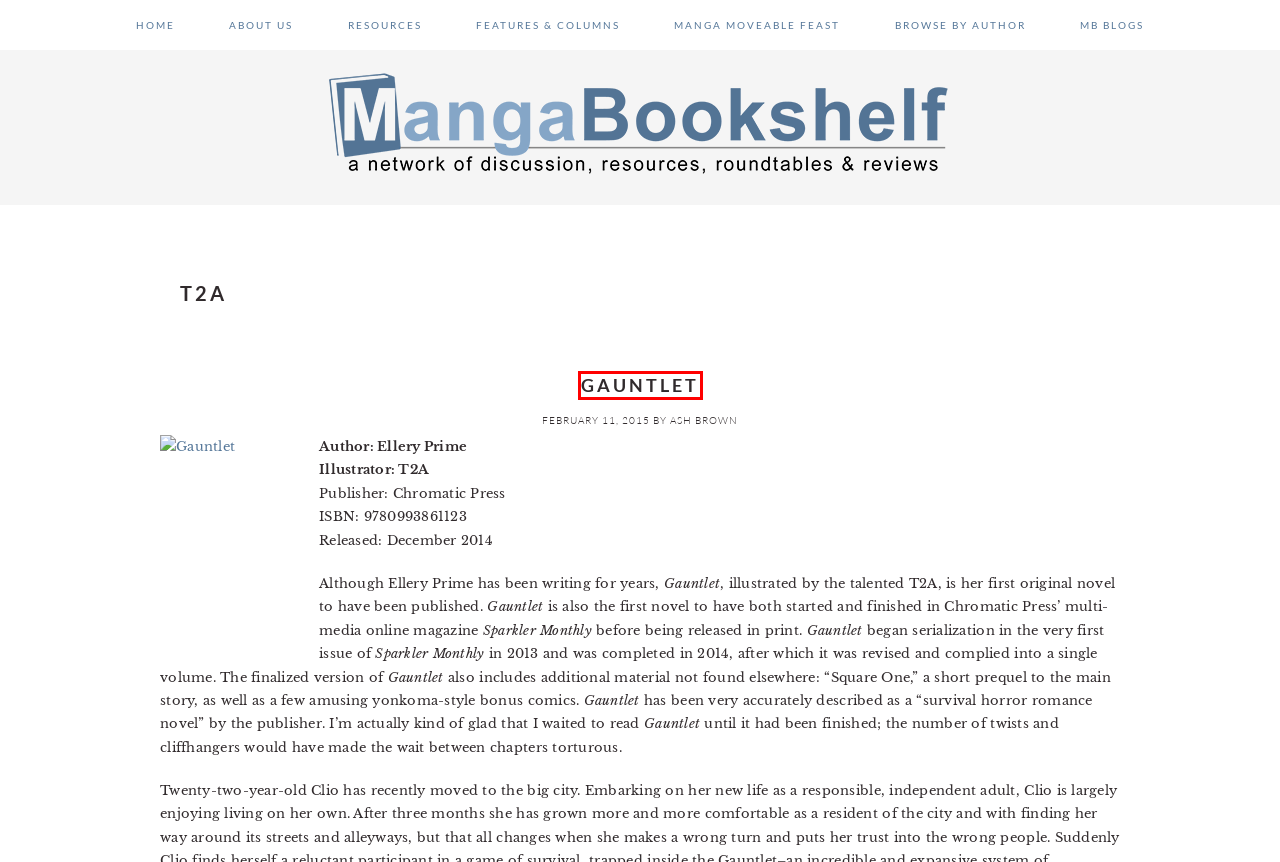Observe the screenshot of a webpage with a red bounding box around an element. Identify the webpage description that best fits the new page after the element inside the bounding box is clicked. The candidates are:
A. Manga Bookshelf Comment Policy - Manga Bookshelf
B. MMF Archive – The Manga Critic
C. Gauntlet — Experiments in Manga
D. FEATURES & REVIEWS - Manga Bookshelf
E. Manga Bookshelf - Discussion, Resources, Roundtables, & Reviews
F. About Us - Manga Bookshelf
G. Resources & Essays - Manga Bookshelf
H. Ash Brown - Manga Bookshelf

C